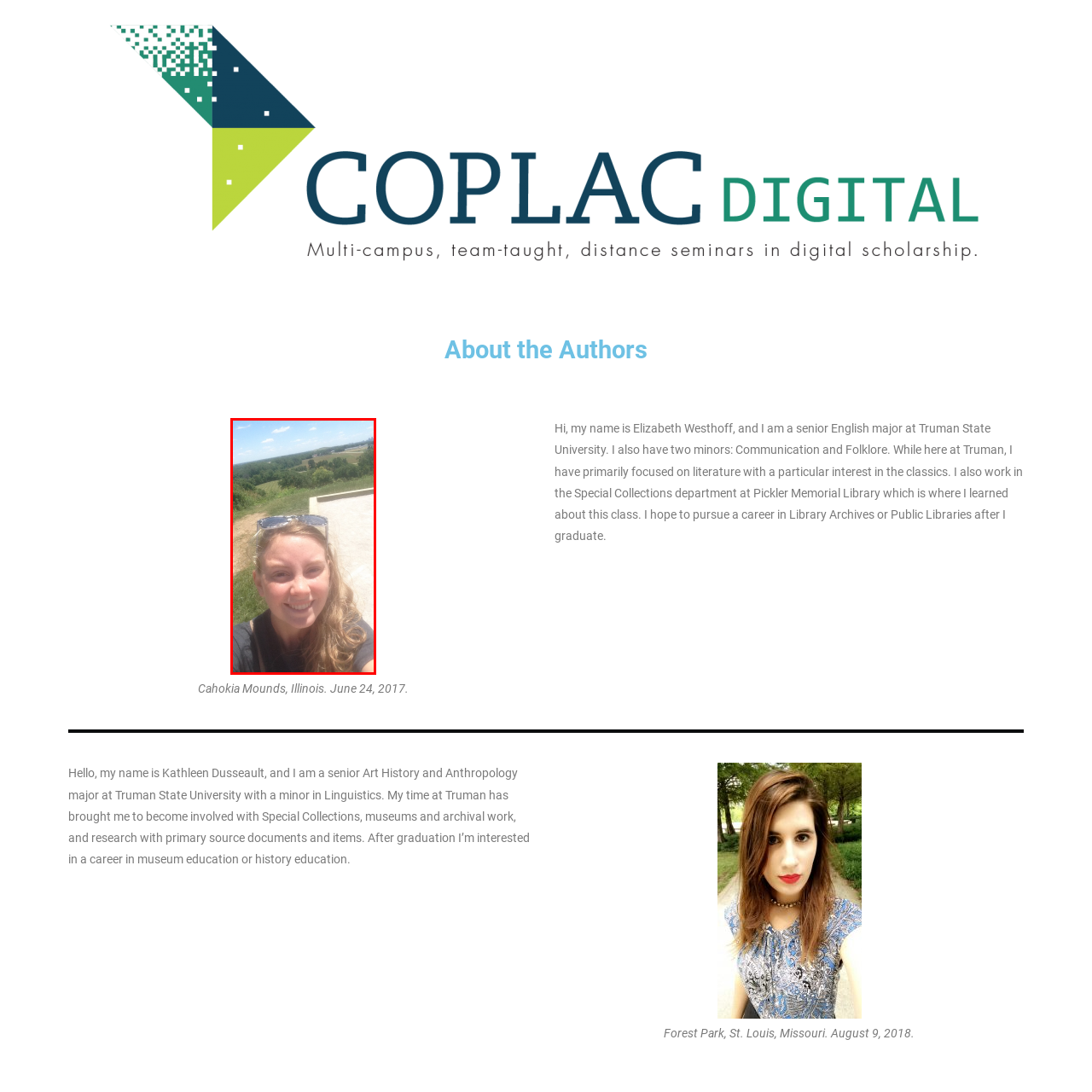Inspect the picture enclosed by the red border, Where was this photograph taken? Provide your answer as a single word or phrase.

Cahokia Mounds in Illinois